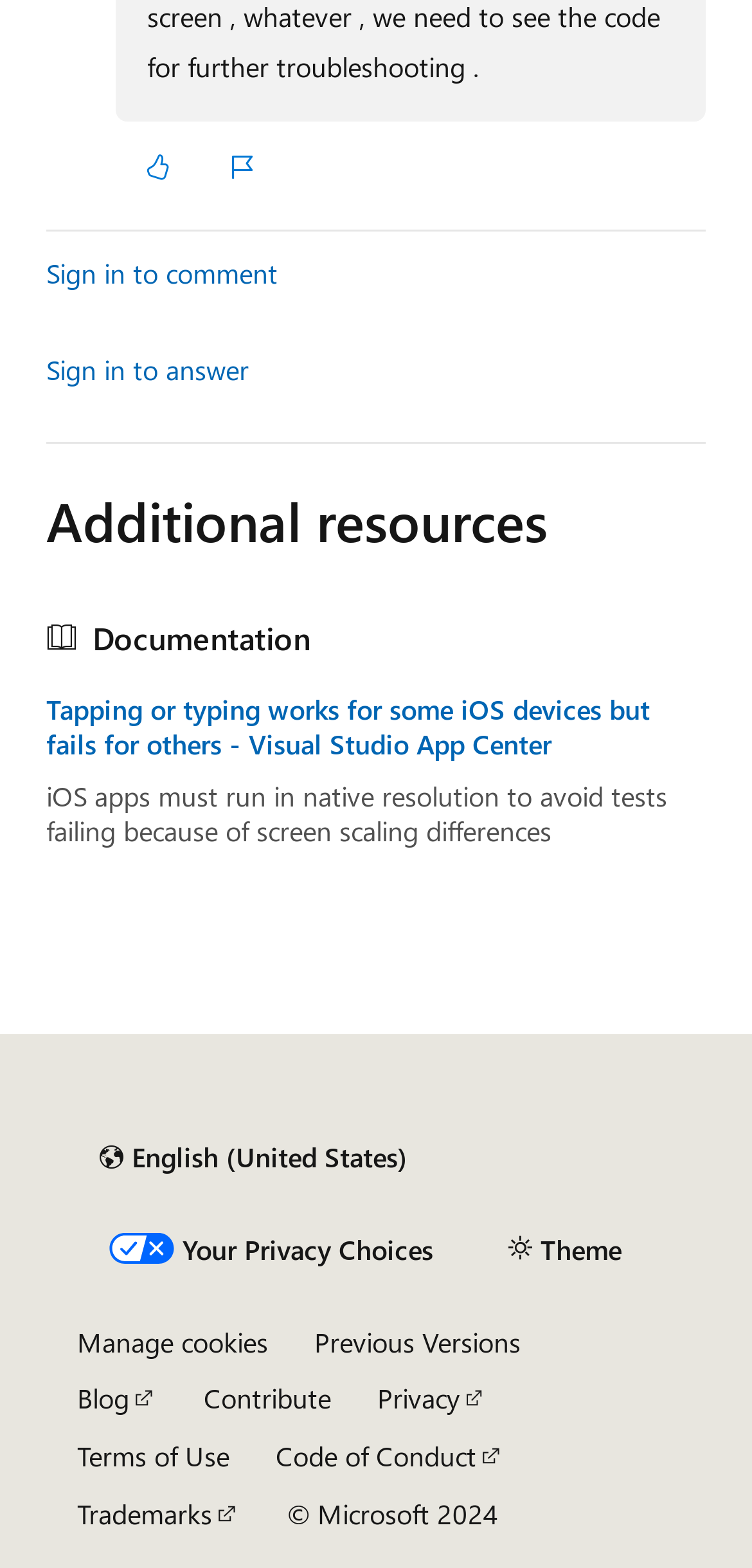Using the format (top-left x, top-left y, bottom-right x, bottom-right y), and given the element description, identify the bounding box coordinates within the screenshot: Previous Versions

[0.418, 0.844, 0.692, 0.867]